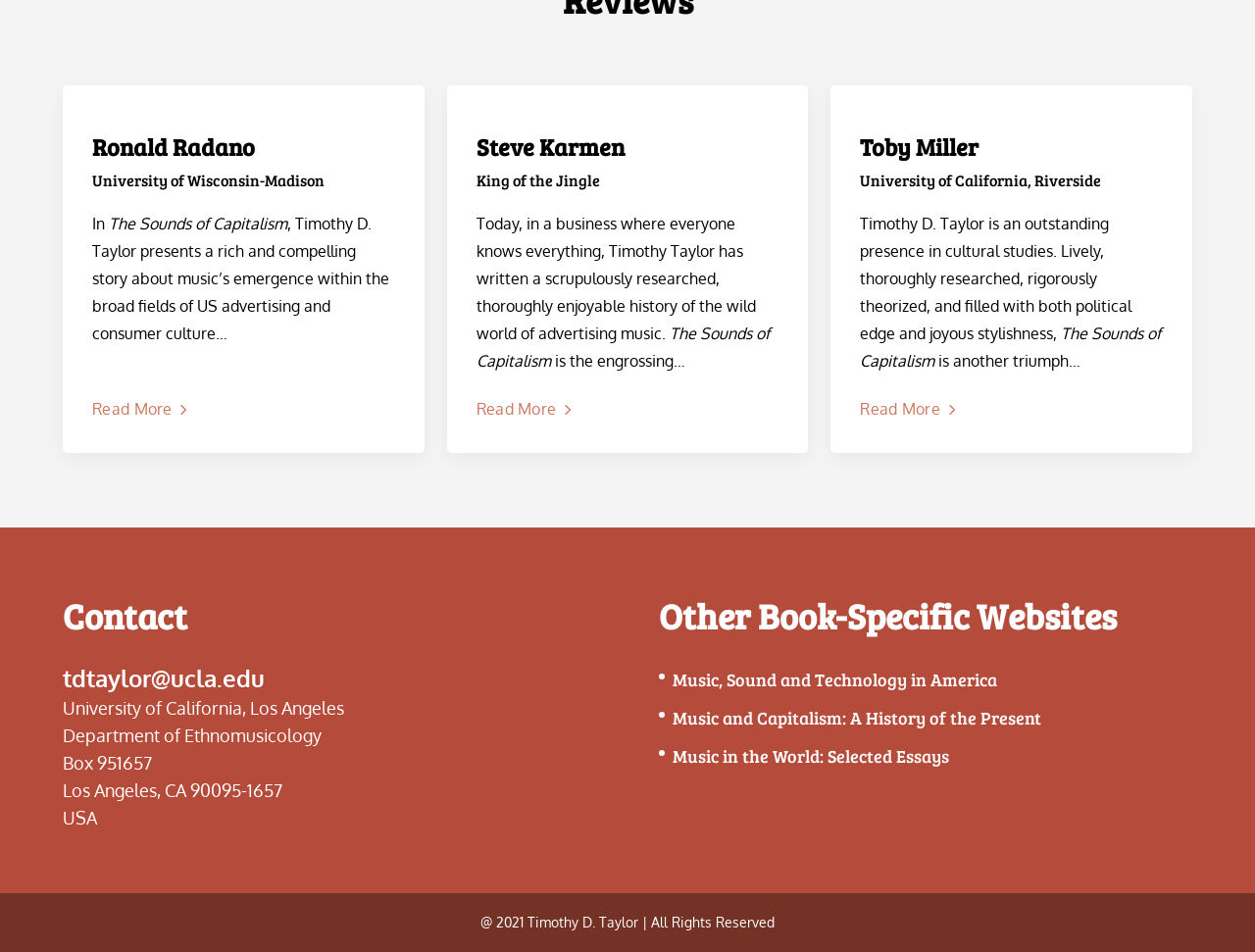Please identify the bounding box coordinates for the region that you need to click to follow this instruction: "Contact Timothy D. Taylor via email".

[0.05, 0.696, 0.211, 0.728]